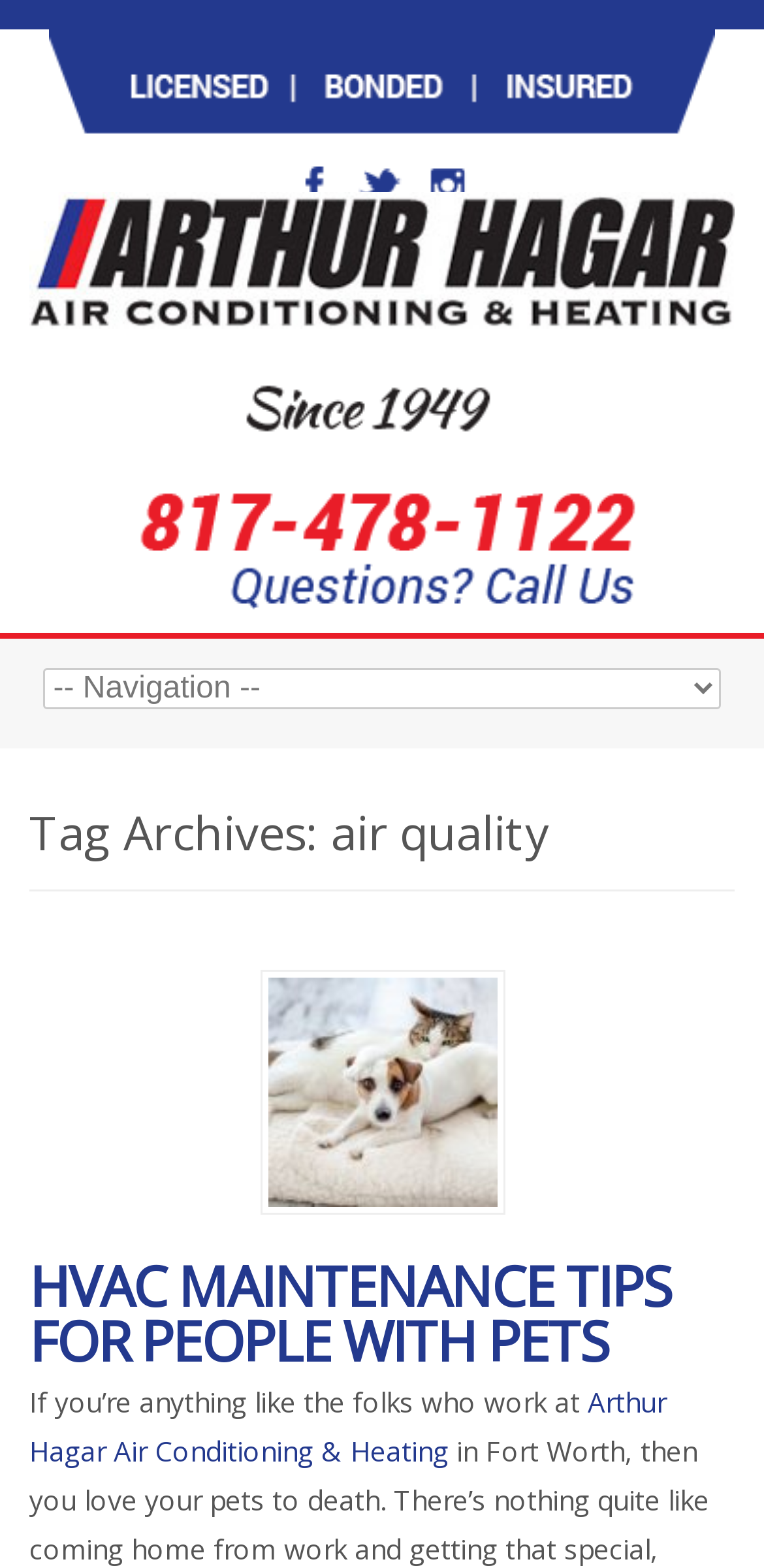Who is the author of the article?
Using the image, elaborate on the answer with as much detail as possible.

The author of the article can be determined by looking at the link text 'Arthur Hagar Air Conditioning & Heating' which suggests that the author of the article is Arthur Hagar.